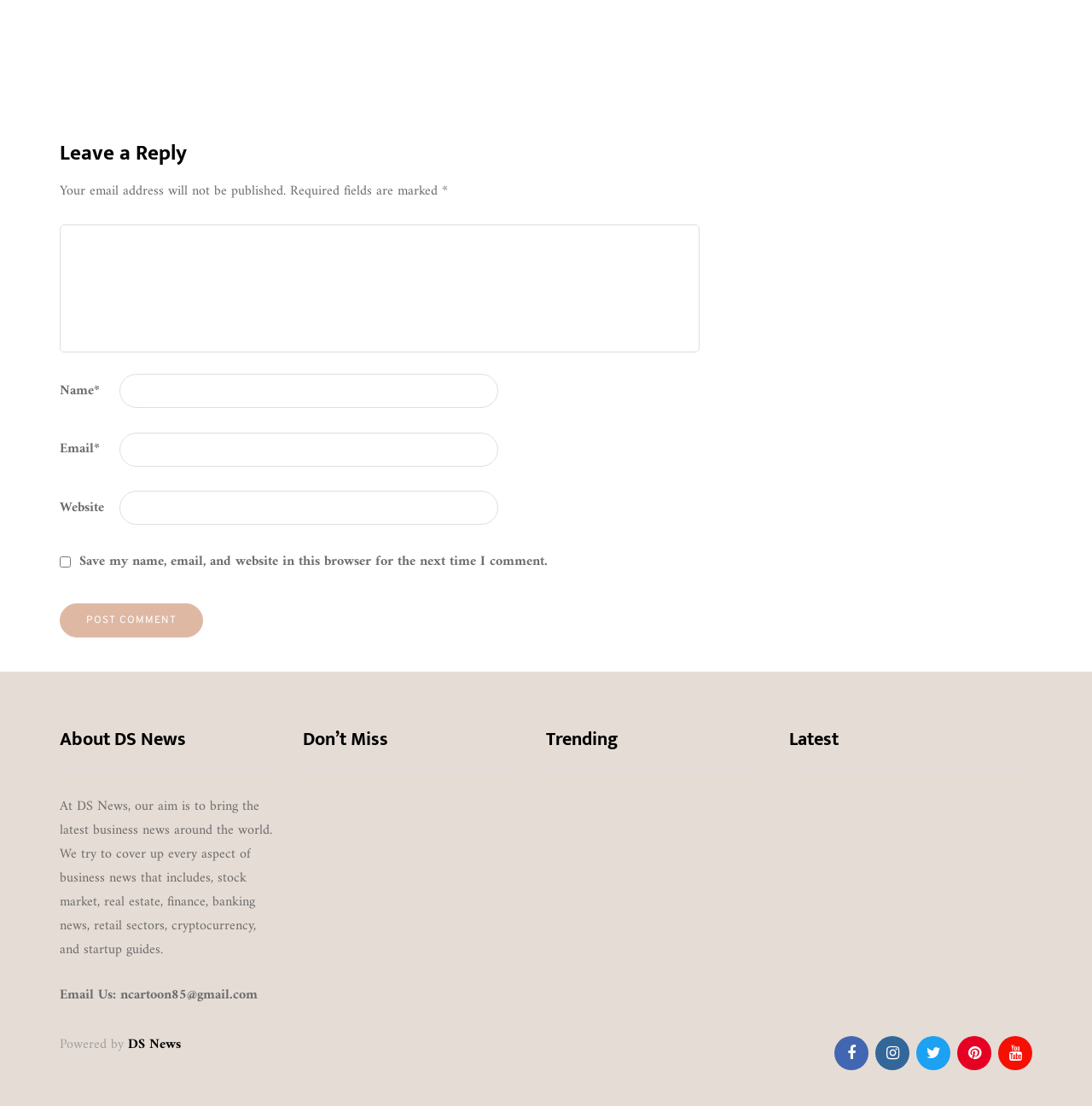Can you find the bounding box coordinates for the element that needs to be clicked to execute this instruction: "Click on the 'EDUCATION' link"? The coordinates should be given as four float numbers between 0 and 1, i.e., [left, top, right, bottom].

[0.277, 0.796, 0.351, 0.812]